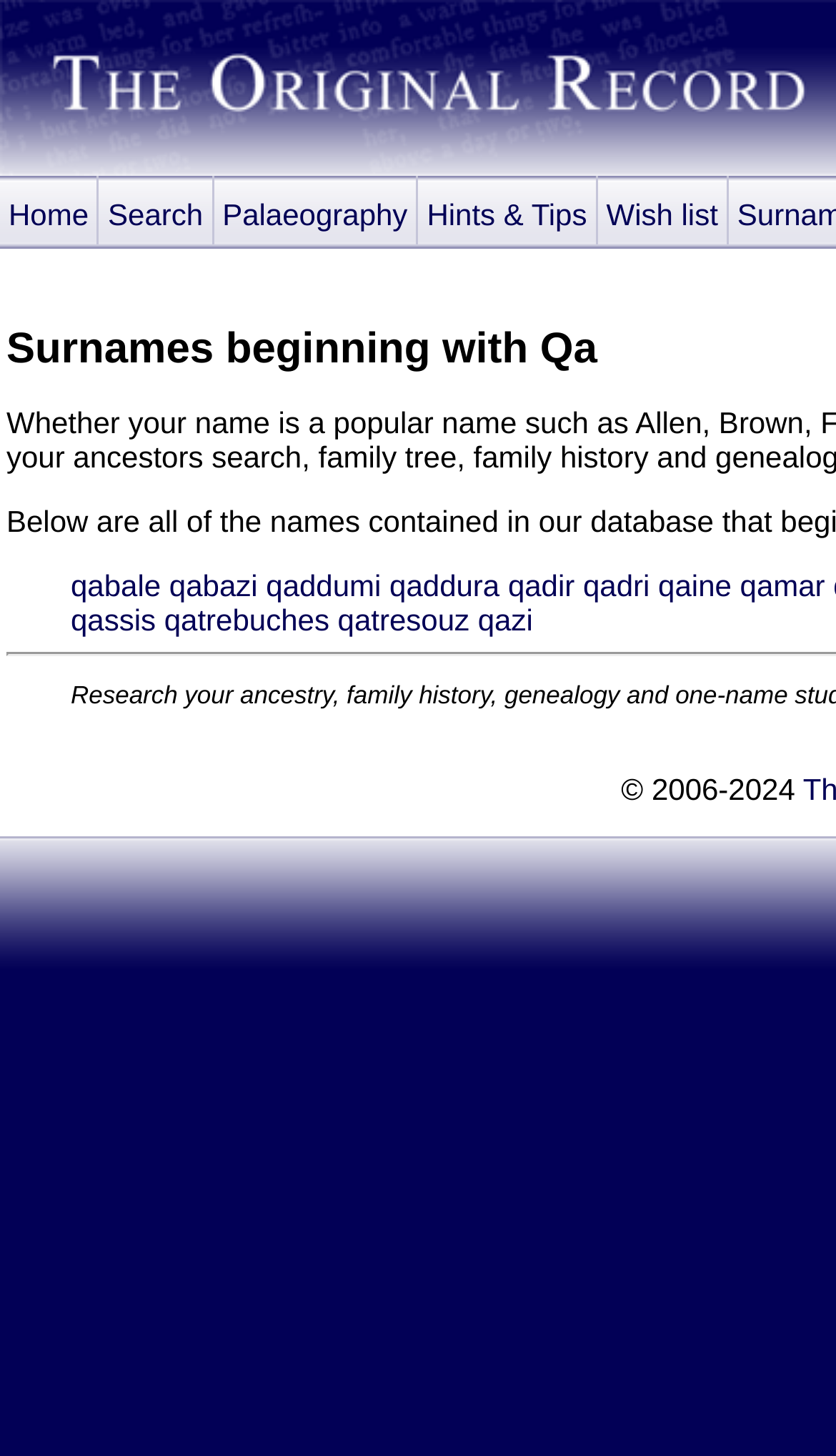What is the first name starting with 'qa'?
Refer to the image and respond with a one-word or short-phrase answer.

qabale